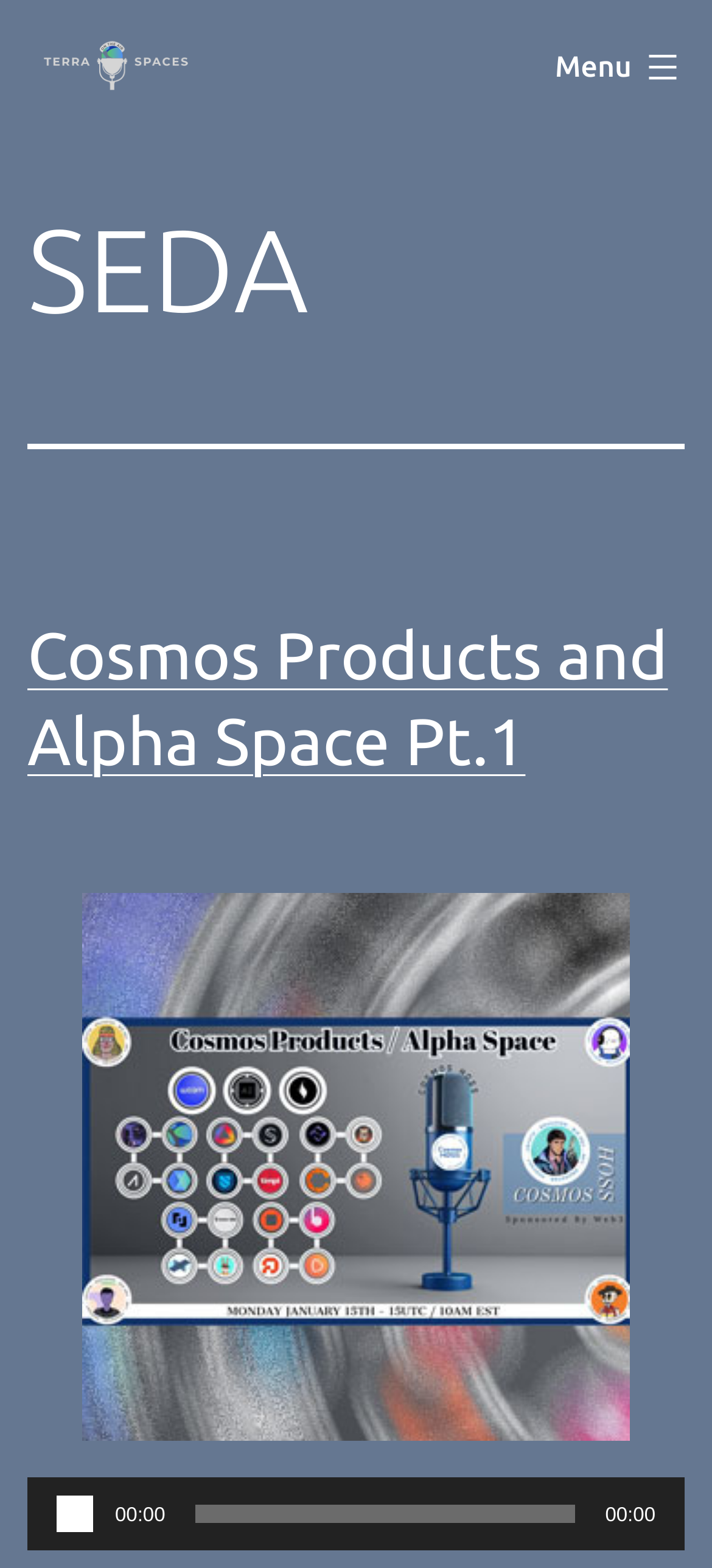Determine the bounding box for the described HTML element: "lawn aerating". Ensure the coordinates are four float numbers between 0 and 1 in the format [left, top, right, bottom].

None